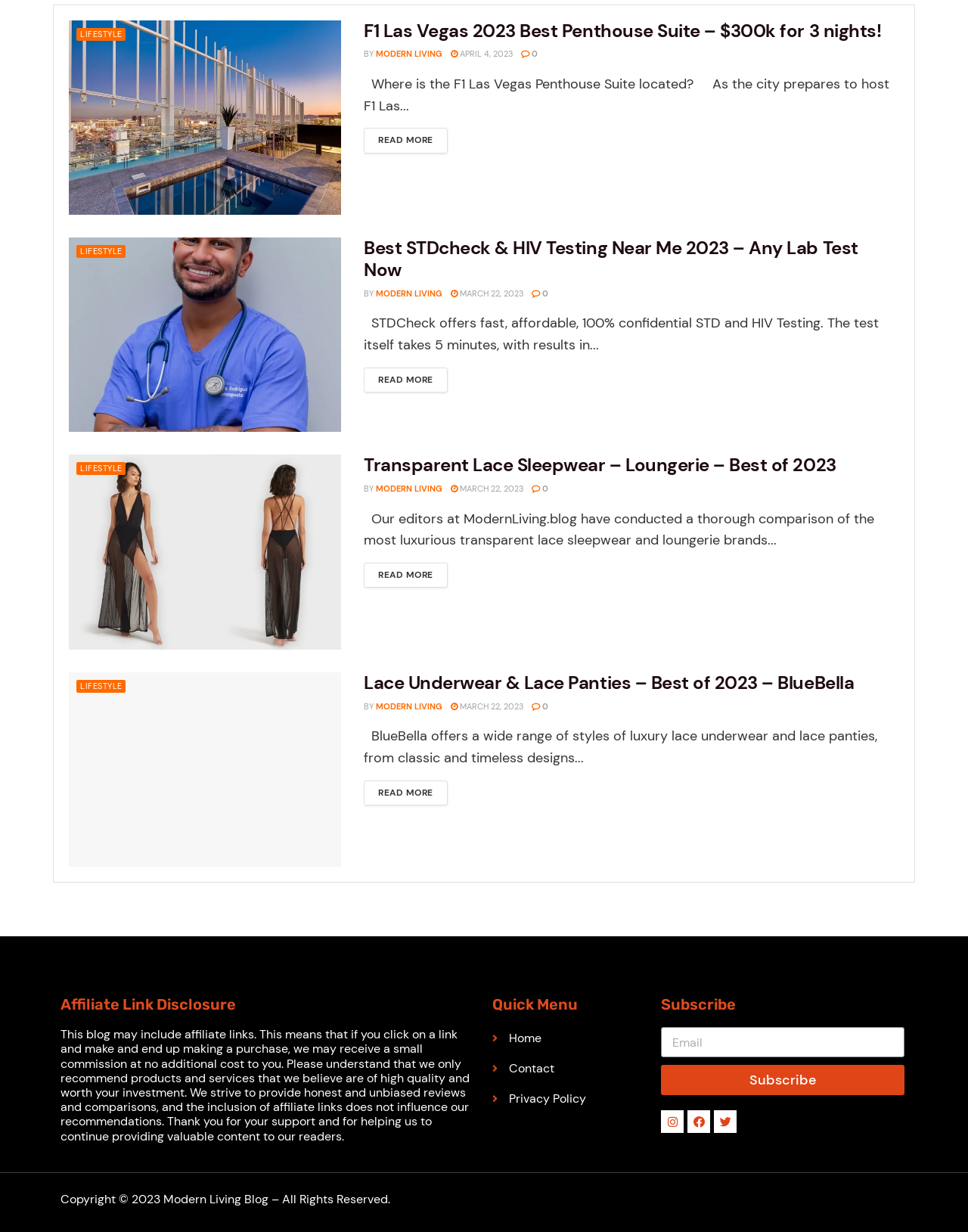Identify the bounding box for the UI element described as: "Lifestyle". The coordinates should be four float numbers between 0 and 1, i.e., [left, top, right, bottom].

[0.079, 0.199, 0.129, 0.209]